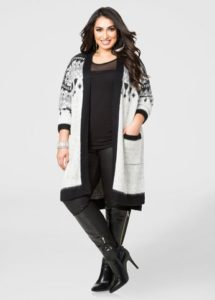What is the pattern of the cardigan?
Examine the webpage screenshot and provide an in-depth answer to the question.

The caption describes the cardigan as having a striking black and gray design with a patterned knit, which implies that the pattern is a combination of black and gray colors.